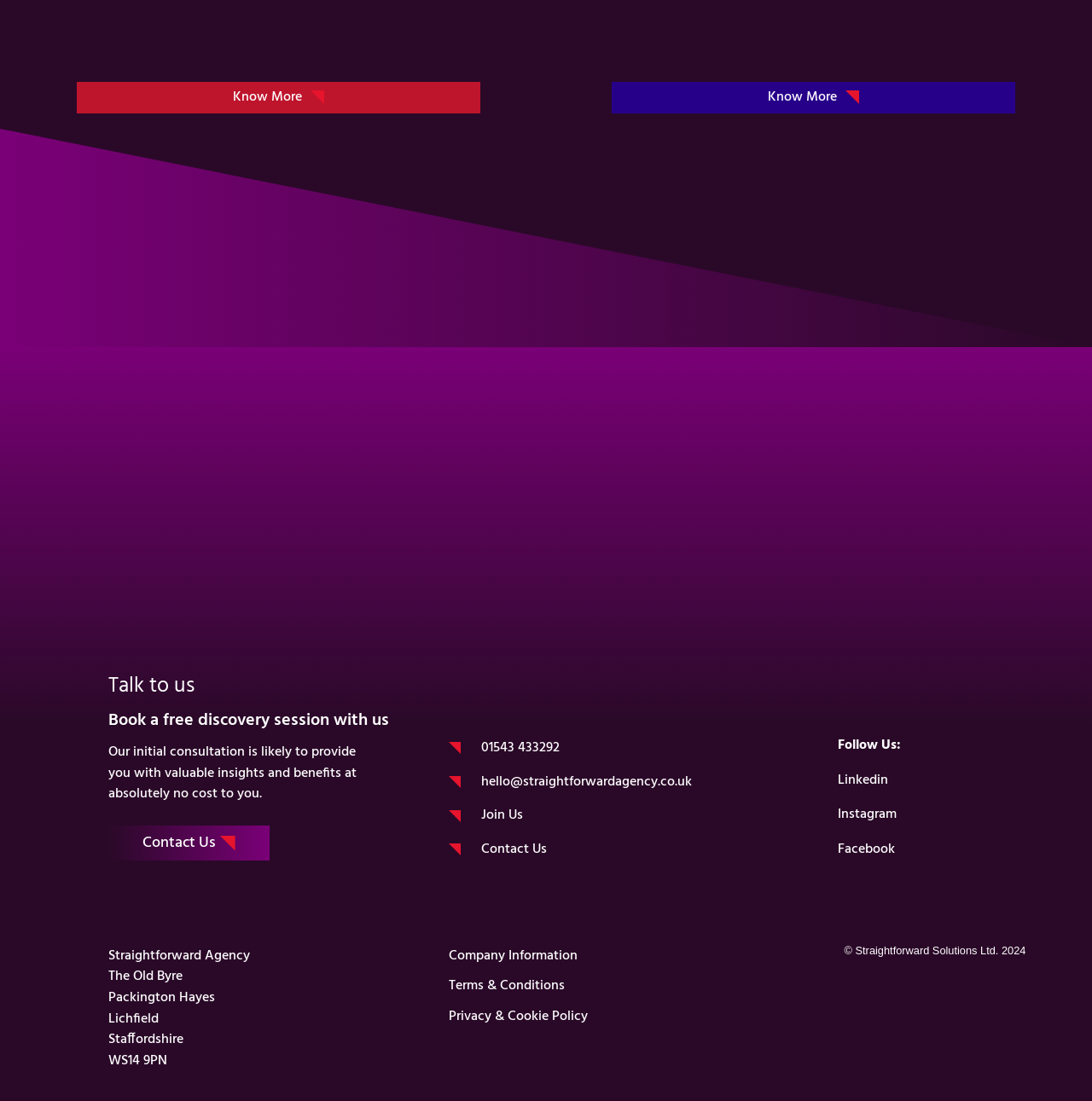Find the bounding box coordinates of the element I should click to carry out the following instruction: "Click the 'Company Information' link".

[0.411, 0.859, 0.767, 0.878]